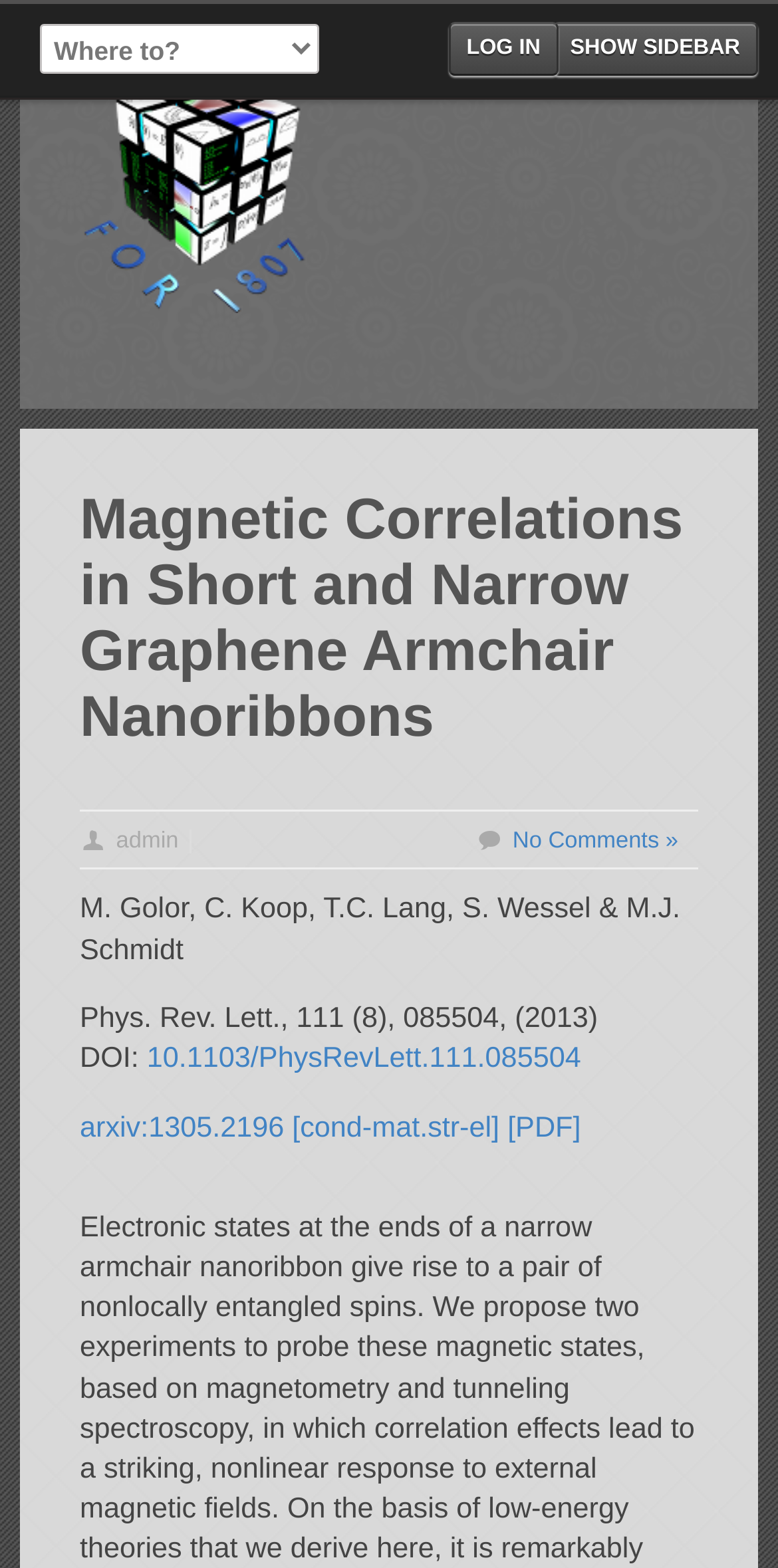Give a detailed overview of the webpage's appearance and contents.

The webpage is about a scientific article titled "Magnetic Correlations in Short and Narrow Graphene Armchair Nanoribbons" from the journal Phys. Rev. Lett. The article is authored by M. Golor, C. Koop, T.C. Lang, S. Wessel, and M.J. Schmidt.

At the top of the page, there is a combobox and two links, "SHOW SIDEBAR" and "LOG IN", positioned side by side. Below them, there is an image and a heading that displays the title of the article.

On the left side of the page, there is a section with the authors' names and a link to the comments section, which currently has no comments. Below this section, there is a block of text that provides citation information, including the journal title, volume, issue, date, and DOI.

On the right side of the page, there are two links, one to the article on arXiv and another to download the article in PDF format. The article's abstract or summary is not provided on this page.